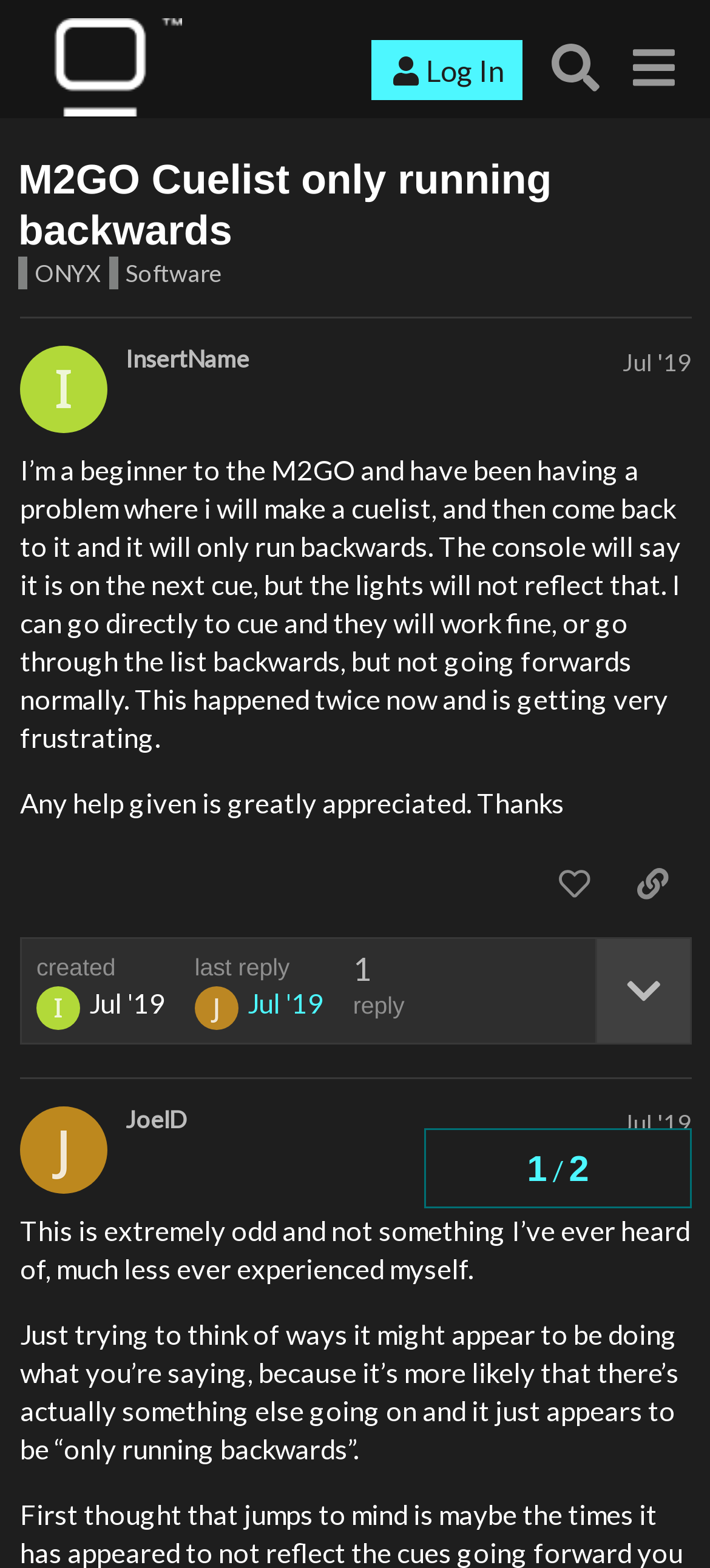Who replied to the original post?
Carefully examine the image and provide a detailed answer to the question.

The user JoelD replied to the original post, as indicated by the heading 'JoelD Jul '19' and the link 'JoelD'.